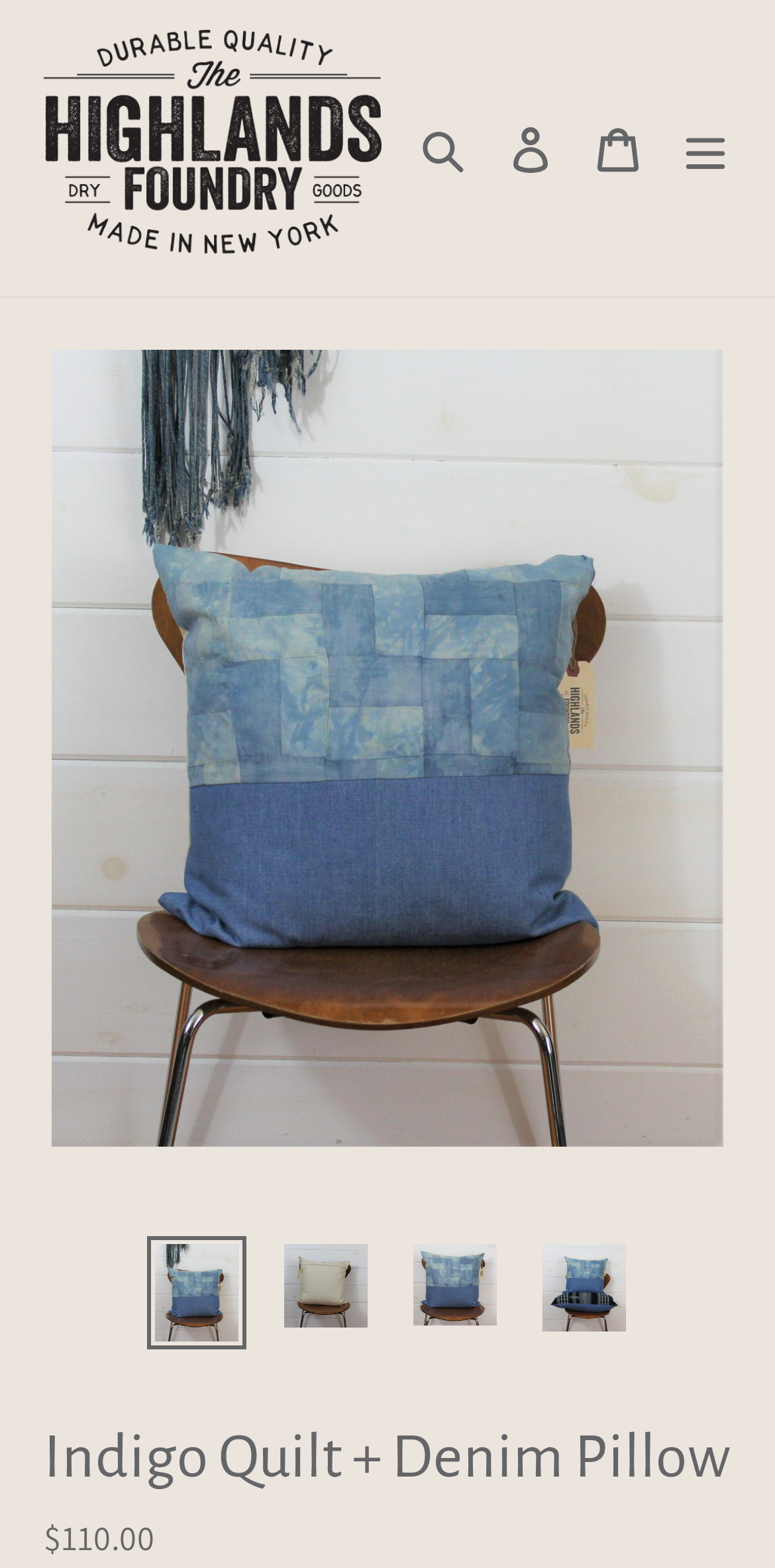How many navigation options are available in the top-right corner?
Based on the image content, provide your answer in one word or a short phrase.

4